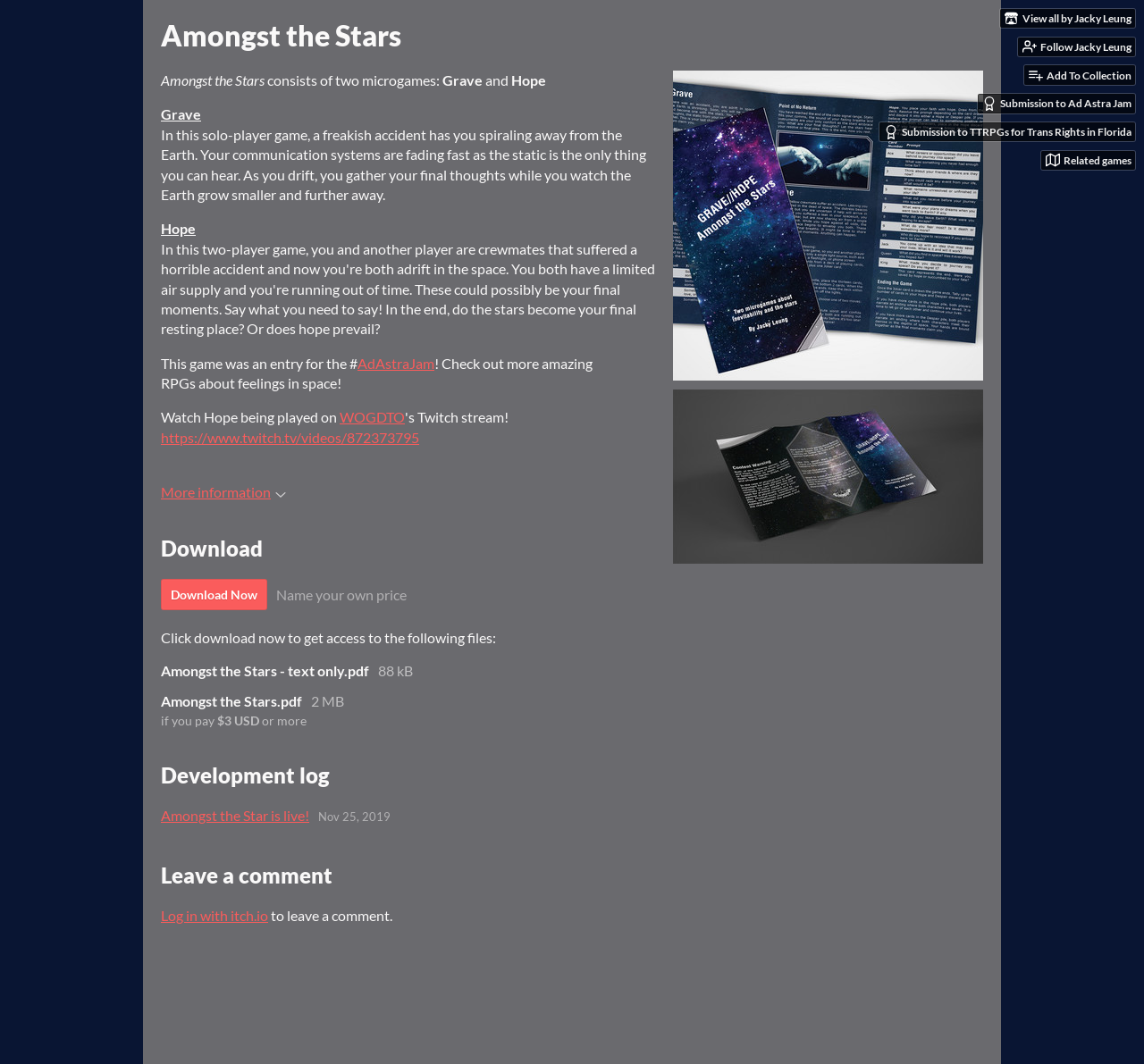What is the name of the game?
Using the visual information, answer the question in a single word or phrase.

Amongst the Stars